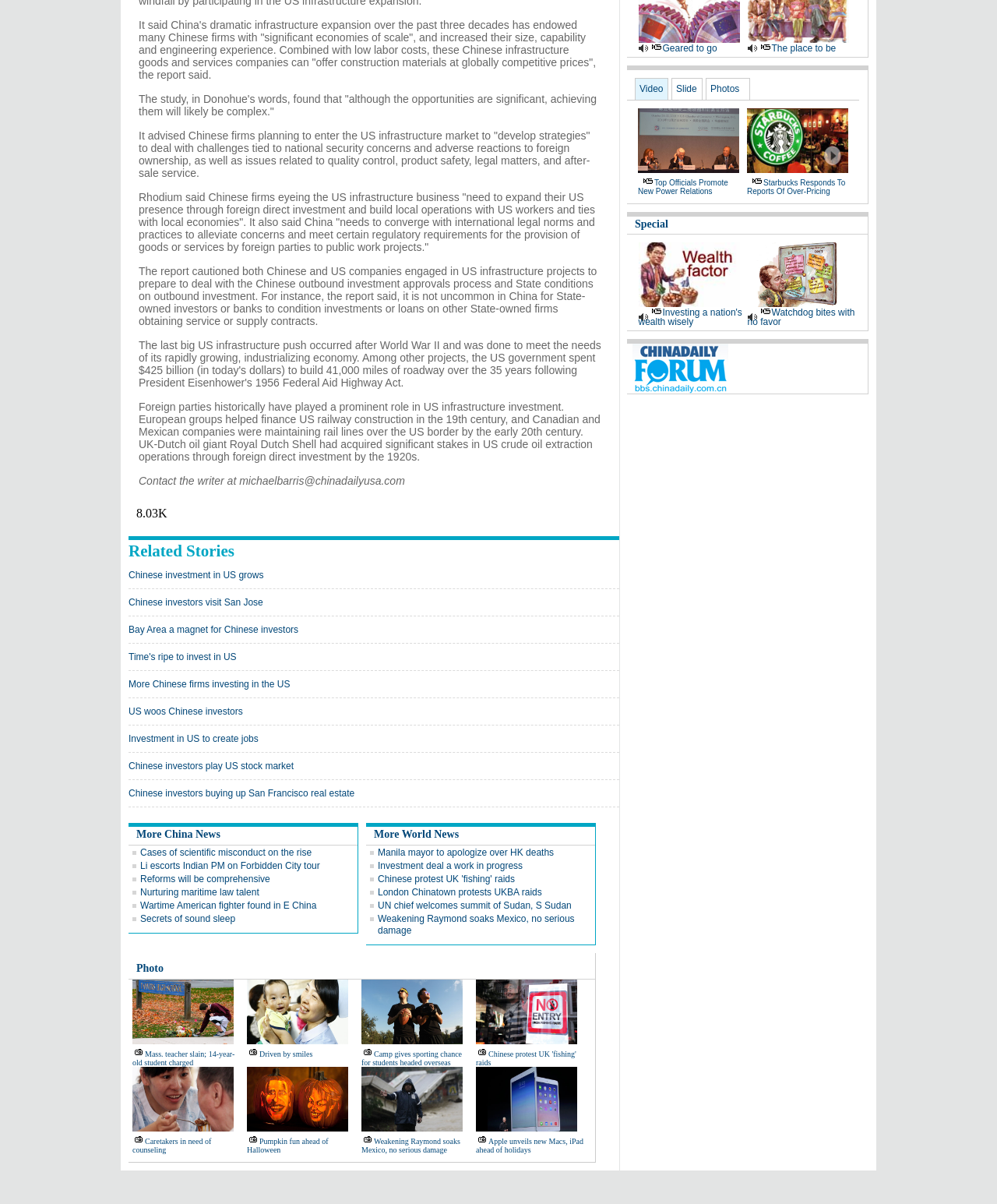Find the bounding box of the web element that fits this description: "Chinese investors visit San Jose".

[0.129, 0.496, 0.264, 0.505]